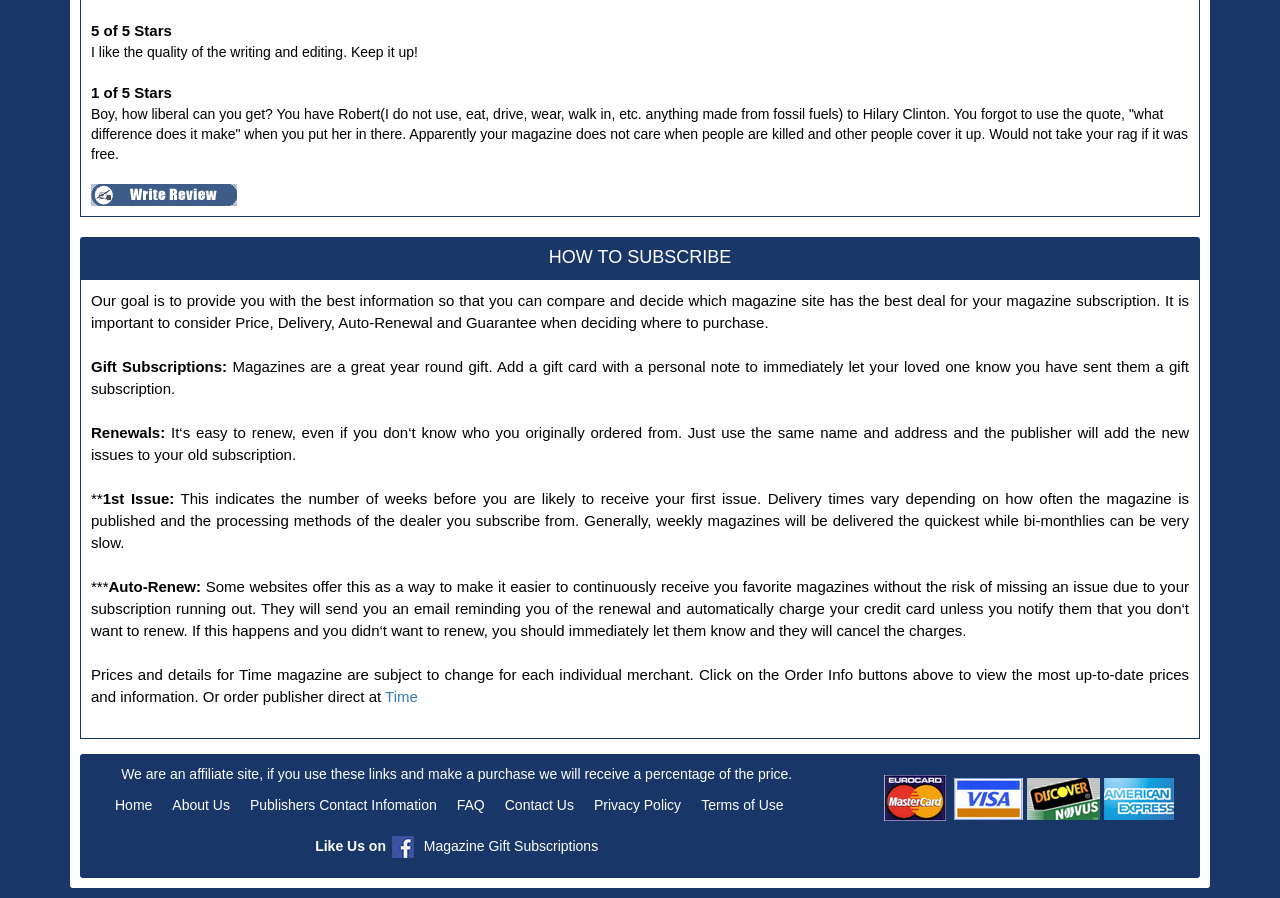Identify the bounding box coordinates of the element to click to follow this instruction: 'Click on the 'Artificial Football Field Turf Installation Guide' link'. Ensure the coordinates are four float values between 0 and 1, provided as [left, top, right, bottom].

None